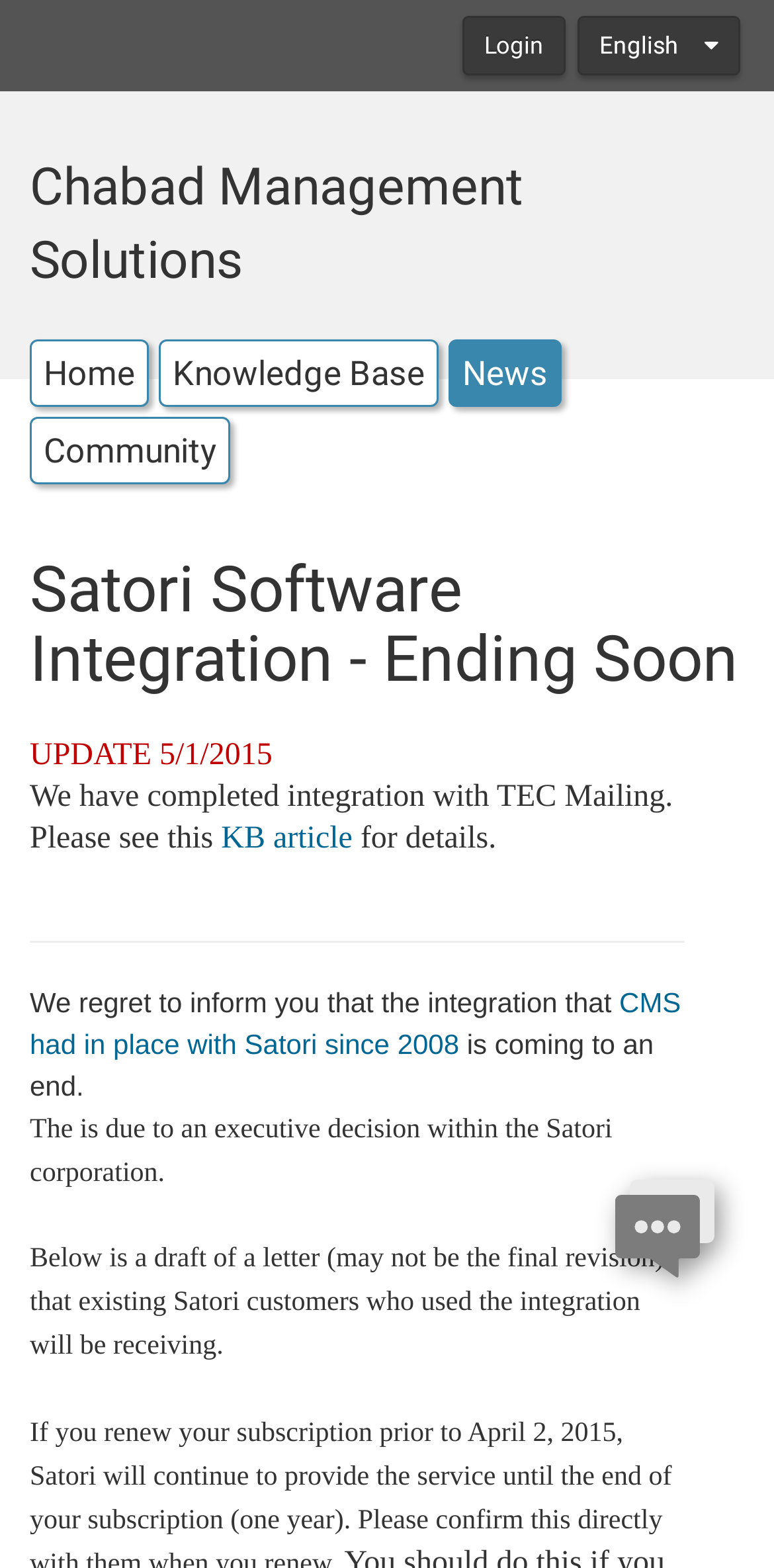Please analyze the image and provide a thorough answer to the question:
How many links are in the top navigation menu?

I counted the number of link elements that are direct children of the HeaderAsNonLandmark element, which are 'Chabad Management Solutions', 'Home', 'Knowledge Base', and 'News'.